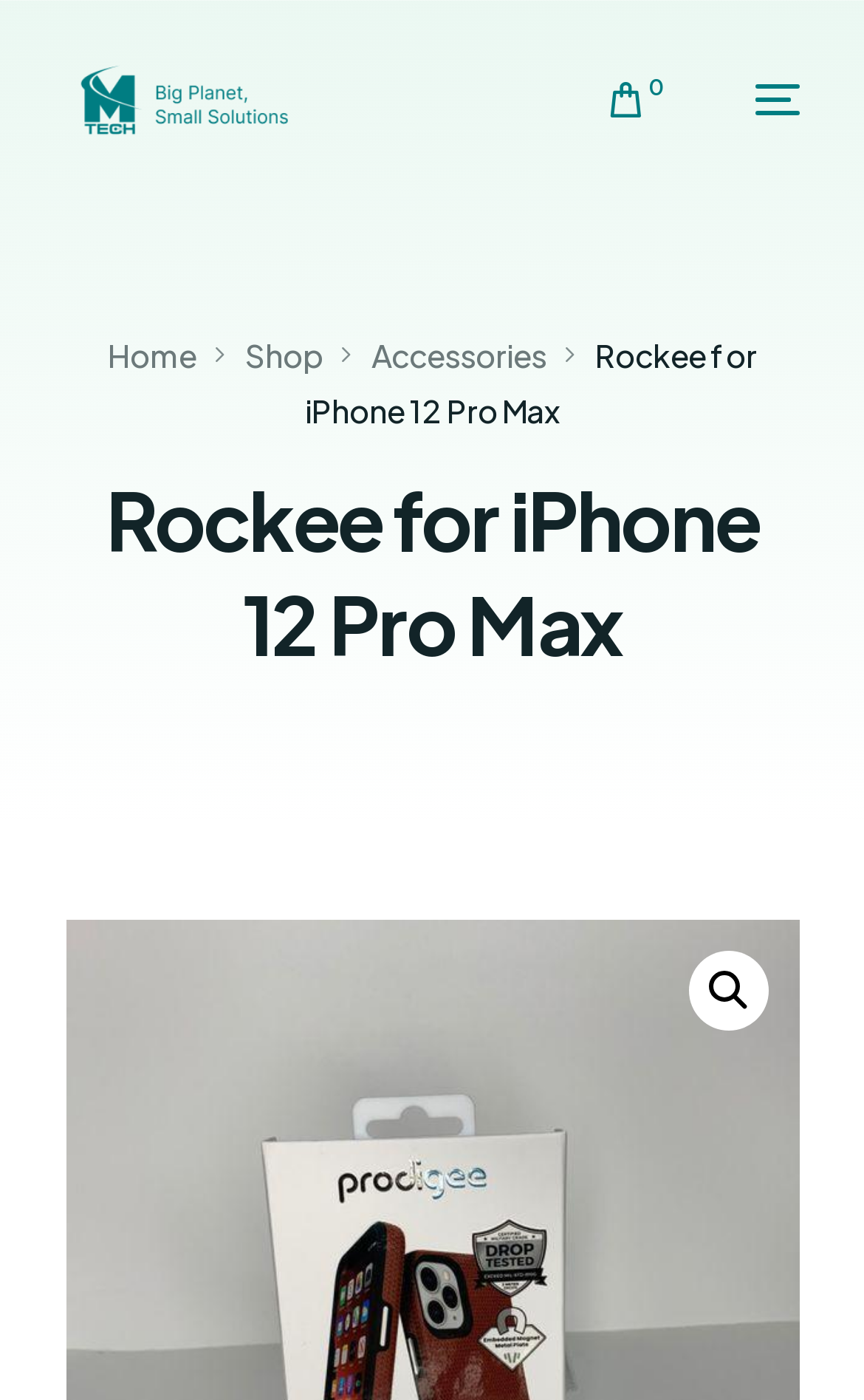What is the name of the iPhone model?
Please give a detailed and elaborate explanation in response to the question.

I determined the answer by looking at the text 'Rockee for iPhone 12 Pro Max' which appears in multiple places on the webpage, including the heading and the static text element.